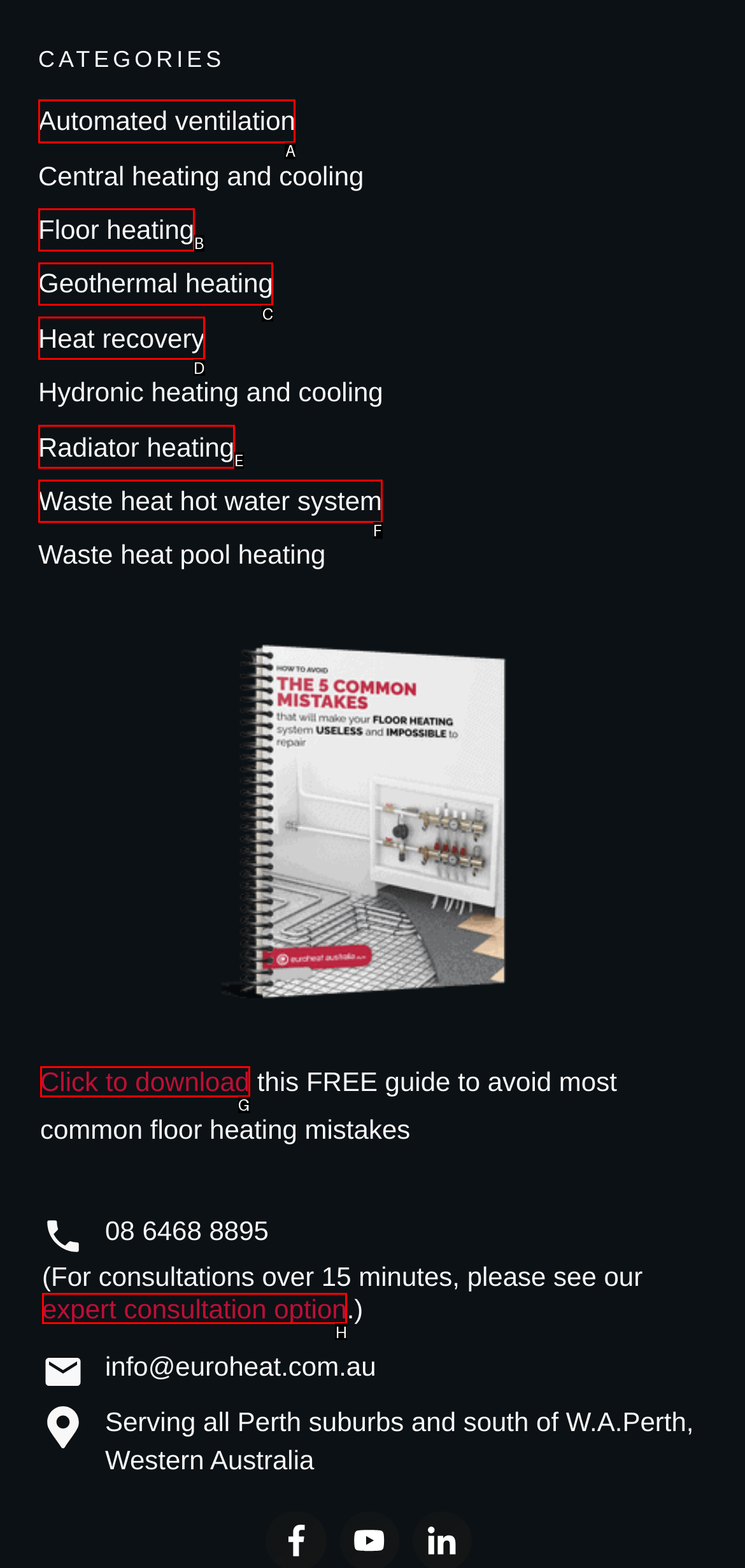Find the HTML element that matches the description provided: Waste heat hot water system
Answer using the corresponding option letter.

F